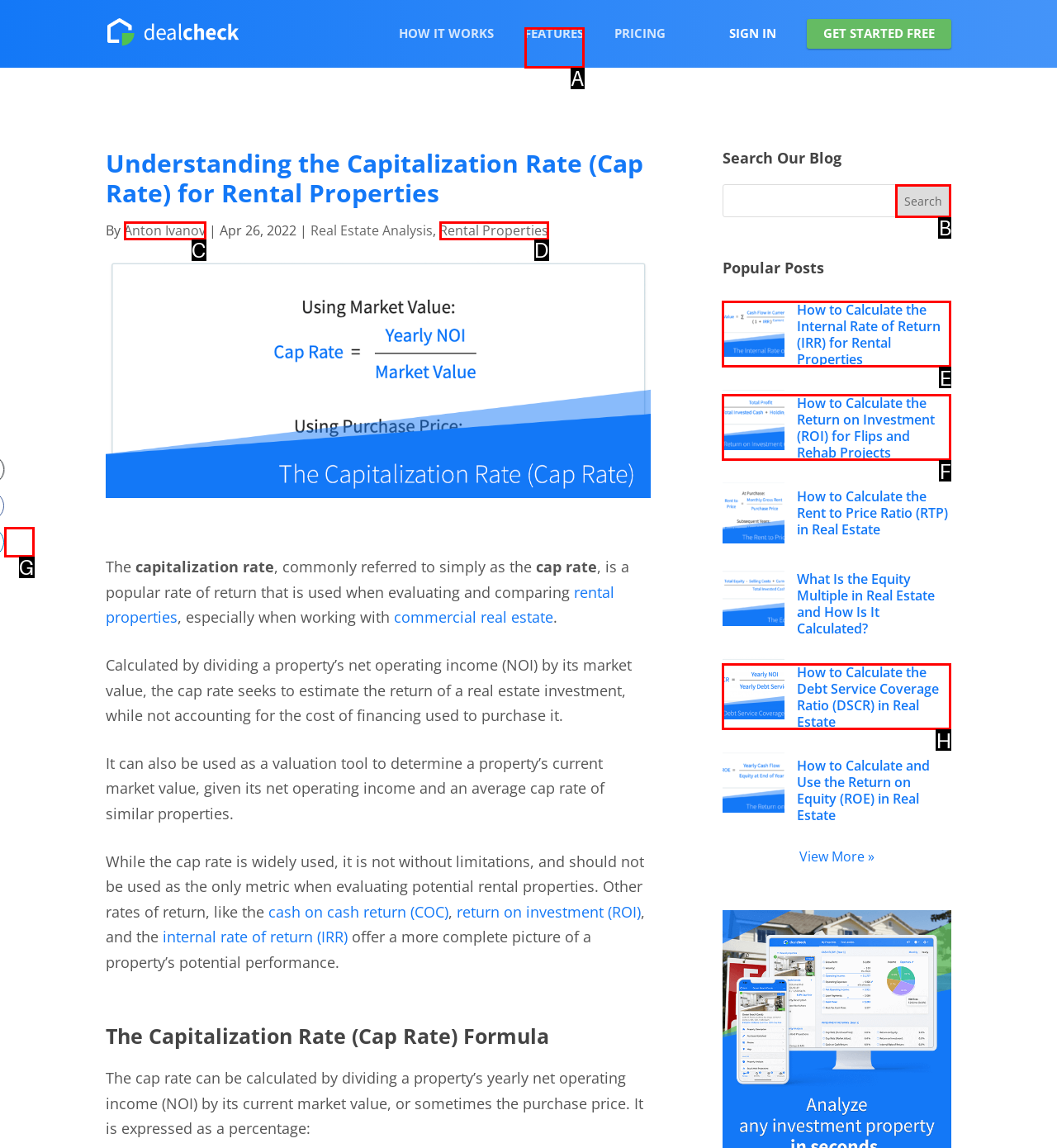Determine the HTML element that best matches this description: value="Search" from the given choices. Respond with the corresponding letter.

B